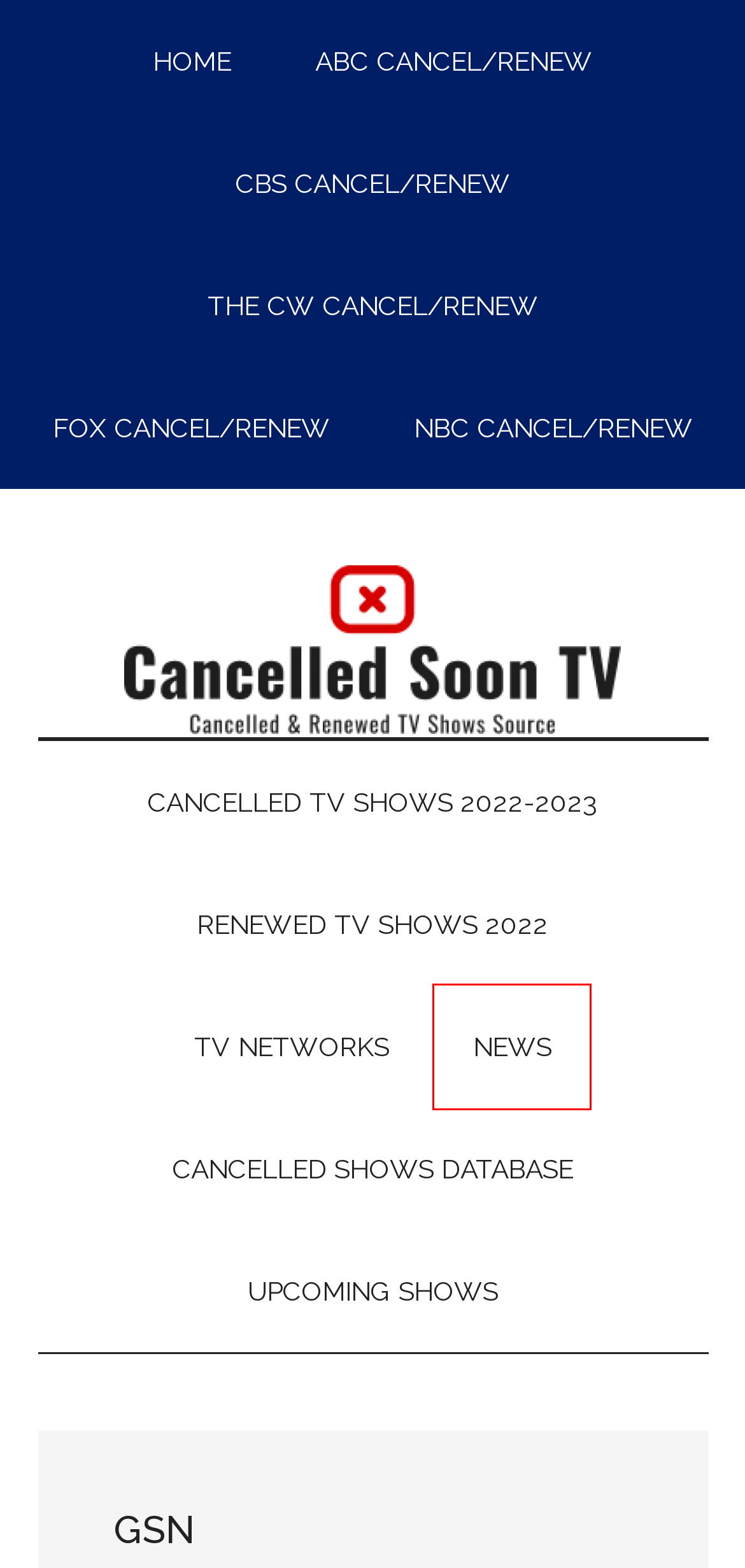Consider the screenshot of a webpage with a red bounding box and select the webpage description that best describes the new page that appears after clicking the element inside the red box. Here are the candidates:
A. Cancel/Renewal News 2022 - Cancelled TV Shows & Renewed Series
B. 1400+ Cancelled TV Shows Database - Cancelled TV Shows & Renewed Series
C. FOX Shows 2022/2023 Cancelled or Renewed Status - Cancelled TV Shows & Renewed Series
D. Cancelled TV Shows 2022-2023 Season
E. ABC Shows 2022/2023 Cancelled or Renewed Status - Cancelled TV Shows & Renewed Series
F. TV Shows Renewed 2022-2023 Season | 2022 TV Renewals - Cancelled TV Shows & Renewed Series
G. New 2021/2022 Shows | Upcoming TV Shows 2021/2022 Season - New Shows TV
H. Cancelled & Renewed TV Shows 2022-23- CancelledSoonTV

A